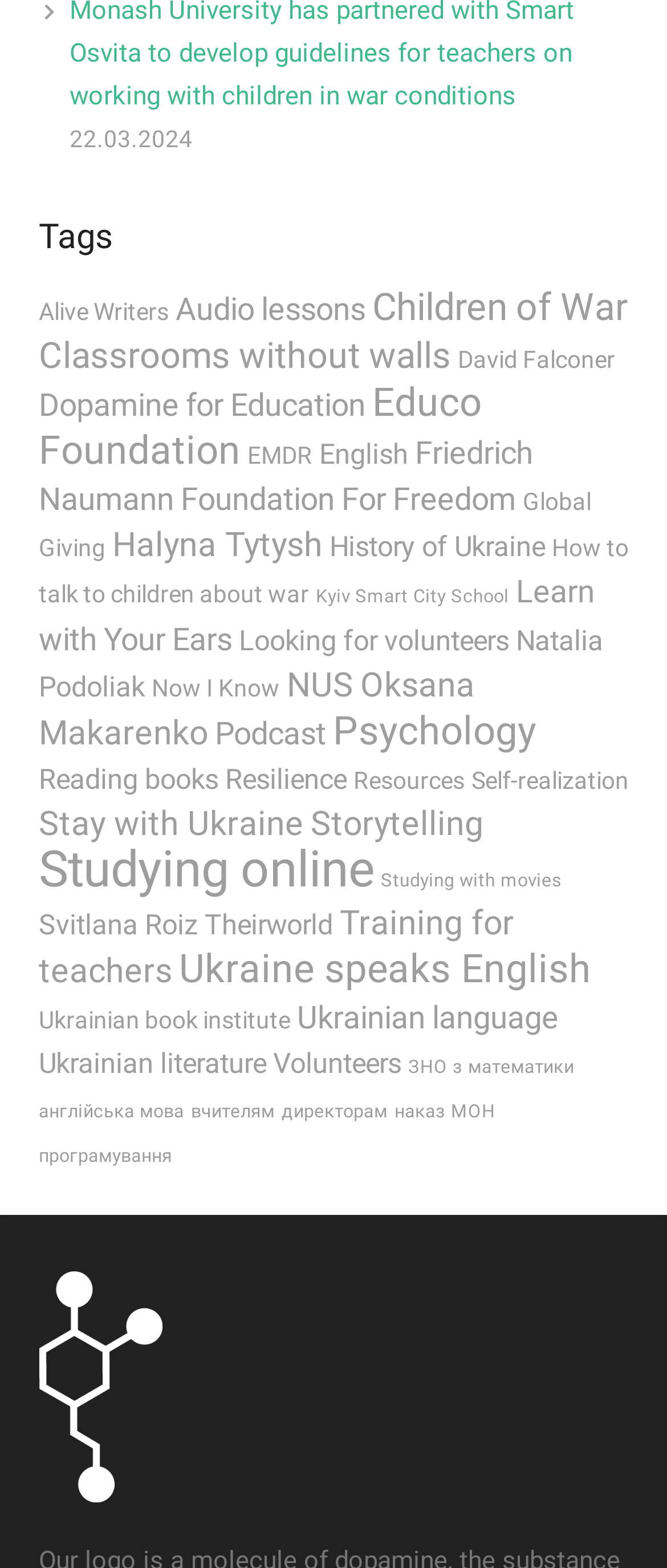Determine the bounding box of the UI element mentioned here: "Kyiv Smart City School". The coordinates must be in the format [left, top, right, bottom] with values ranging from 0 to 1.

[0.473, 0.373, 0.763, 0.387]